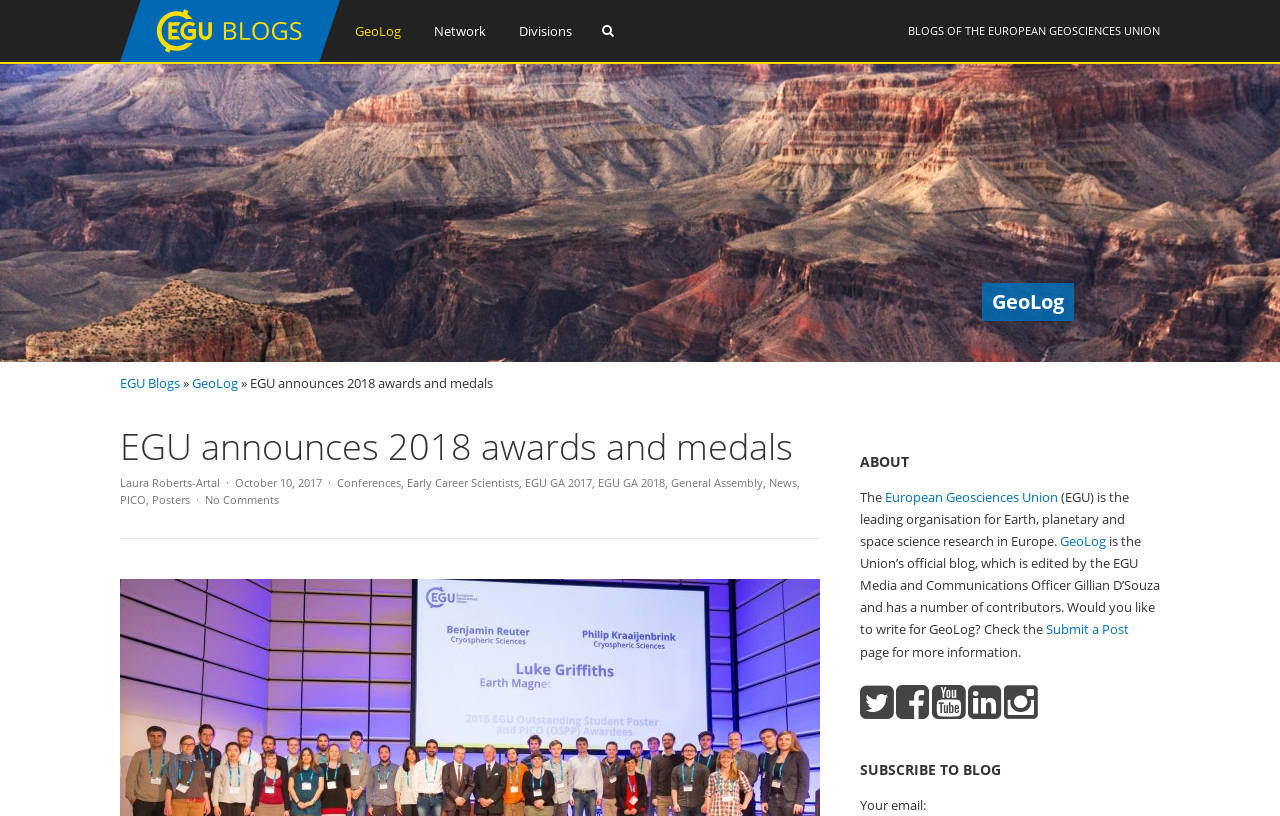Please determine the headline of the webpage and provide its content.

EGU announces 2018 awards and medals